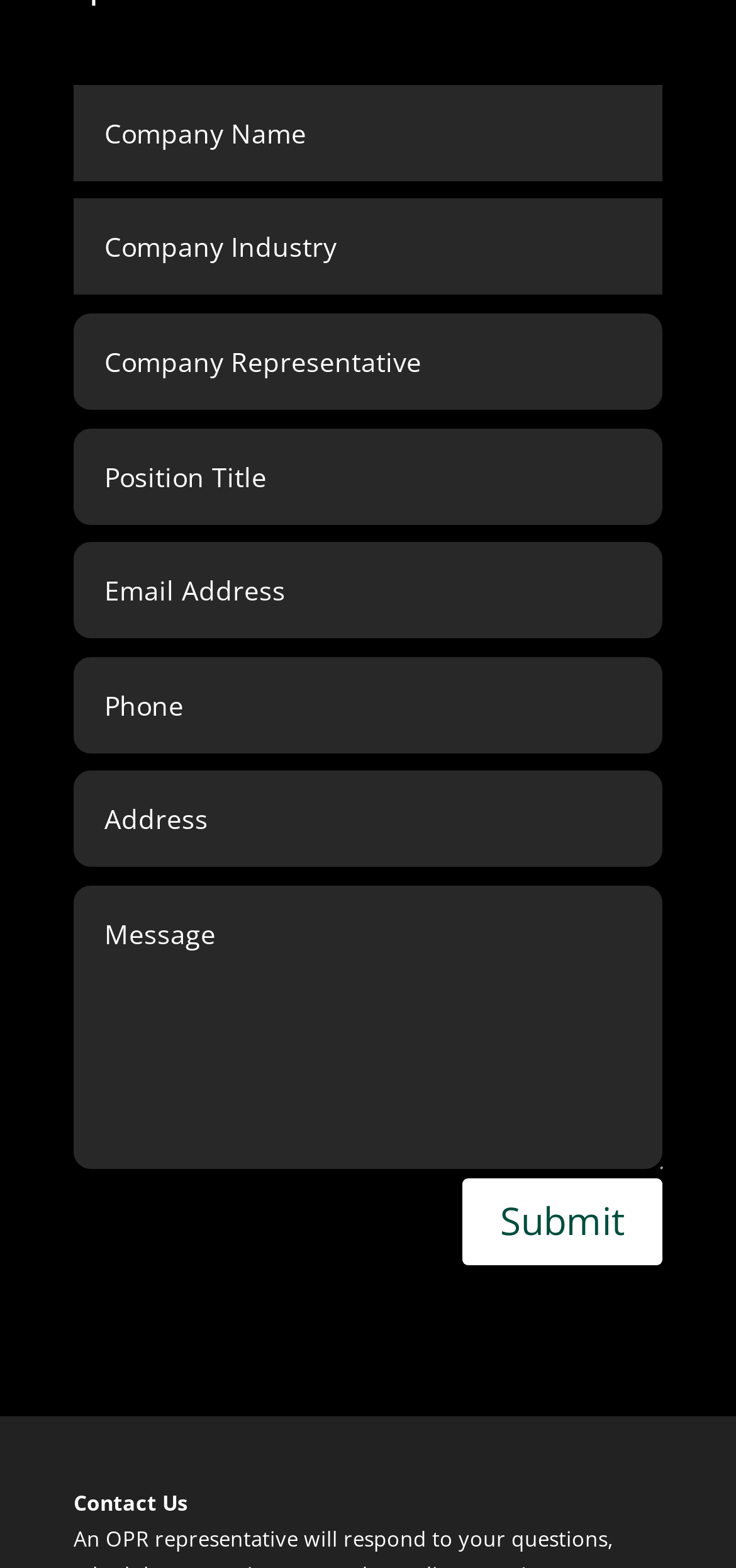Find the bounding box coordinates of the element to click in order to complete this instruction: "fill in the second textbox". The bounding box coordinates must be four float numbers between 0 and 1, denoted as [left, top, right, bottom].

[0.101, 0.127, 0.9, 0.188]